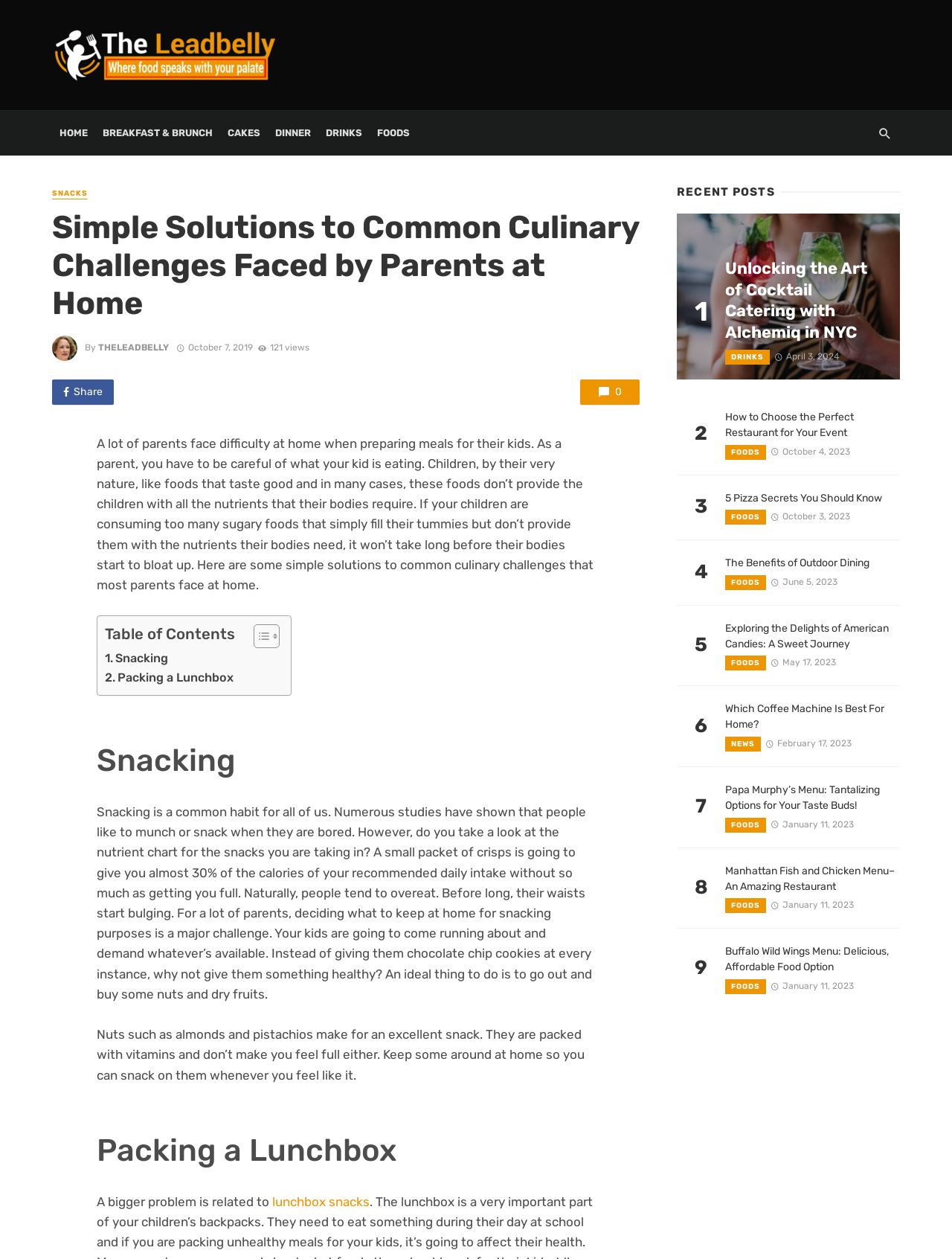Provide the bounding box coordinates for the area that should be clicked to complete the instruction: "Click the Snacking link".

[0.11, 0.516, 0.177, 0.531]